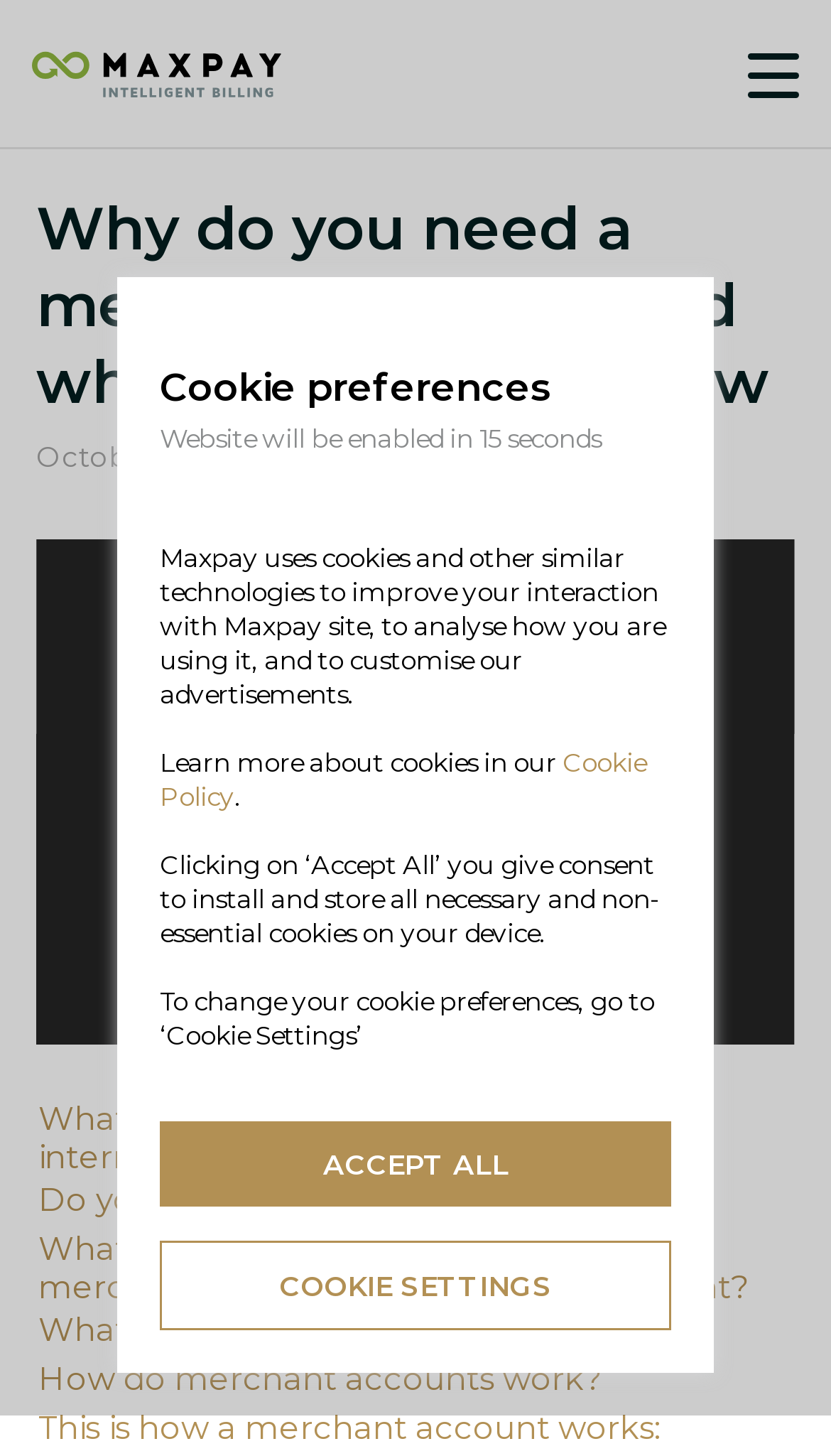Identify and generate the primary title of the webpage.

Why do you need a merchant account and what you need to know